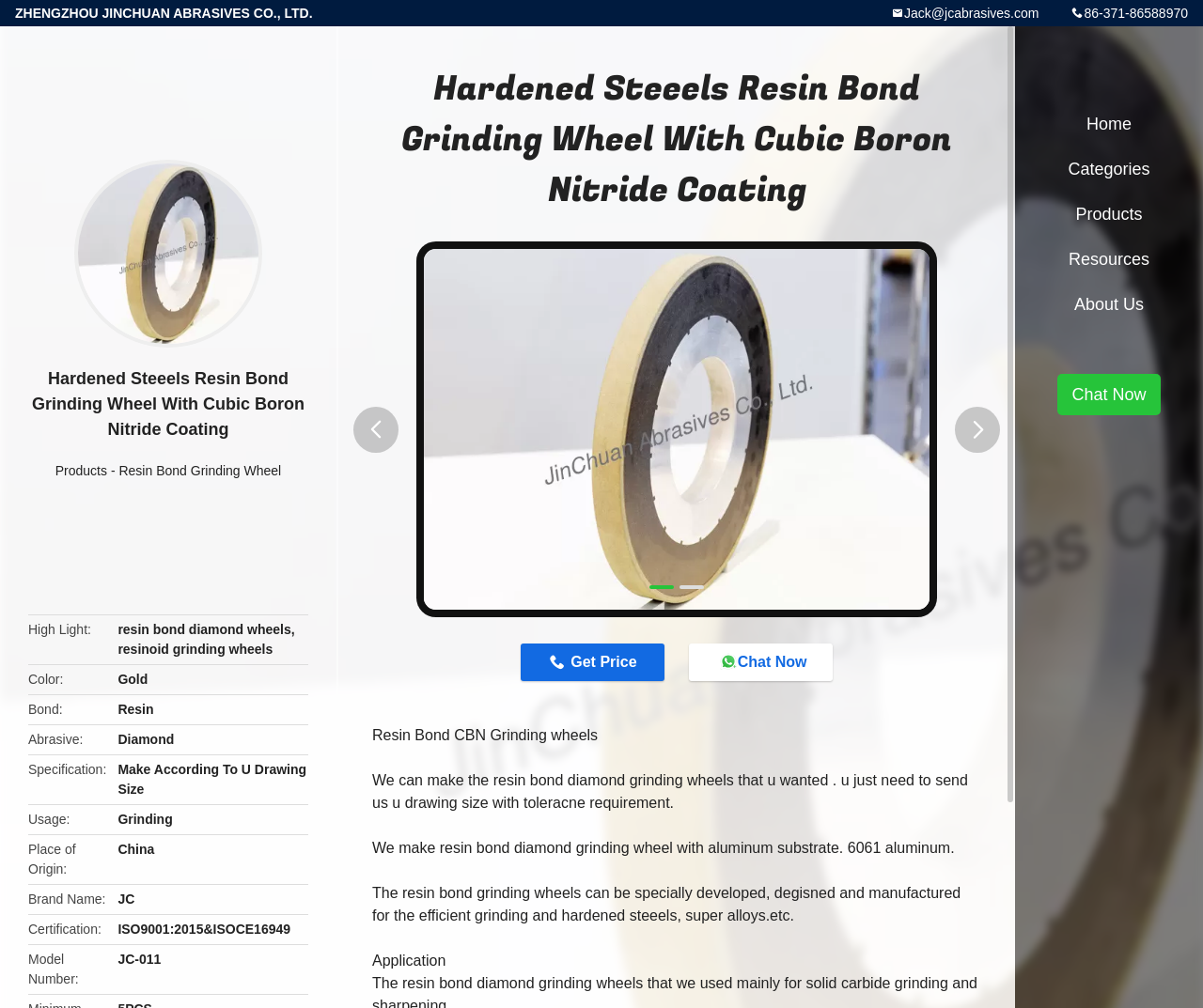How can I contact the company?
Carefully analyze the image and provide a thorough answer to the question.

The company's contact information can be found at the top of the webpage, where it is displayed as '86-371-86588970' and 'Jack@jcabrasives.com', indicating that the company can be contacted via email or phone.